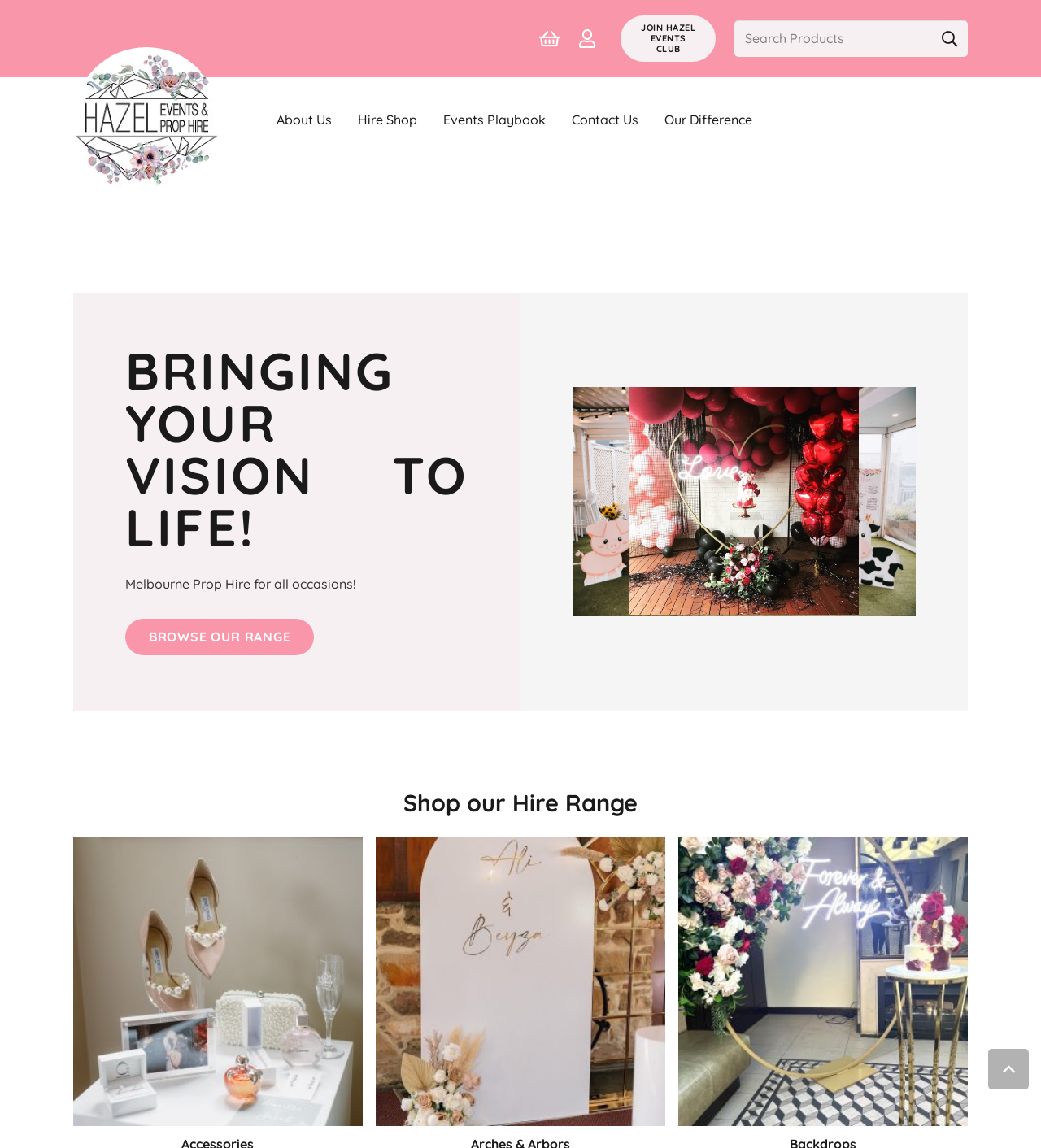Provide your answer in one word or a succinct phrase for the question: 
What is the purpose of the search bar?

Search products